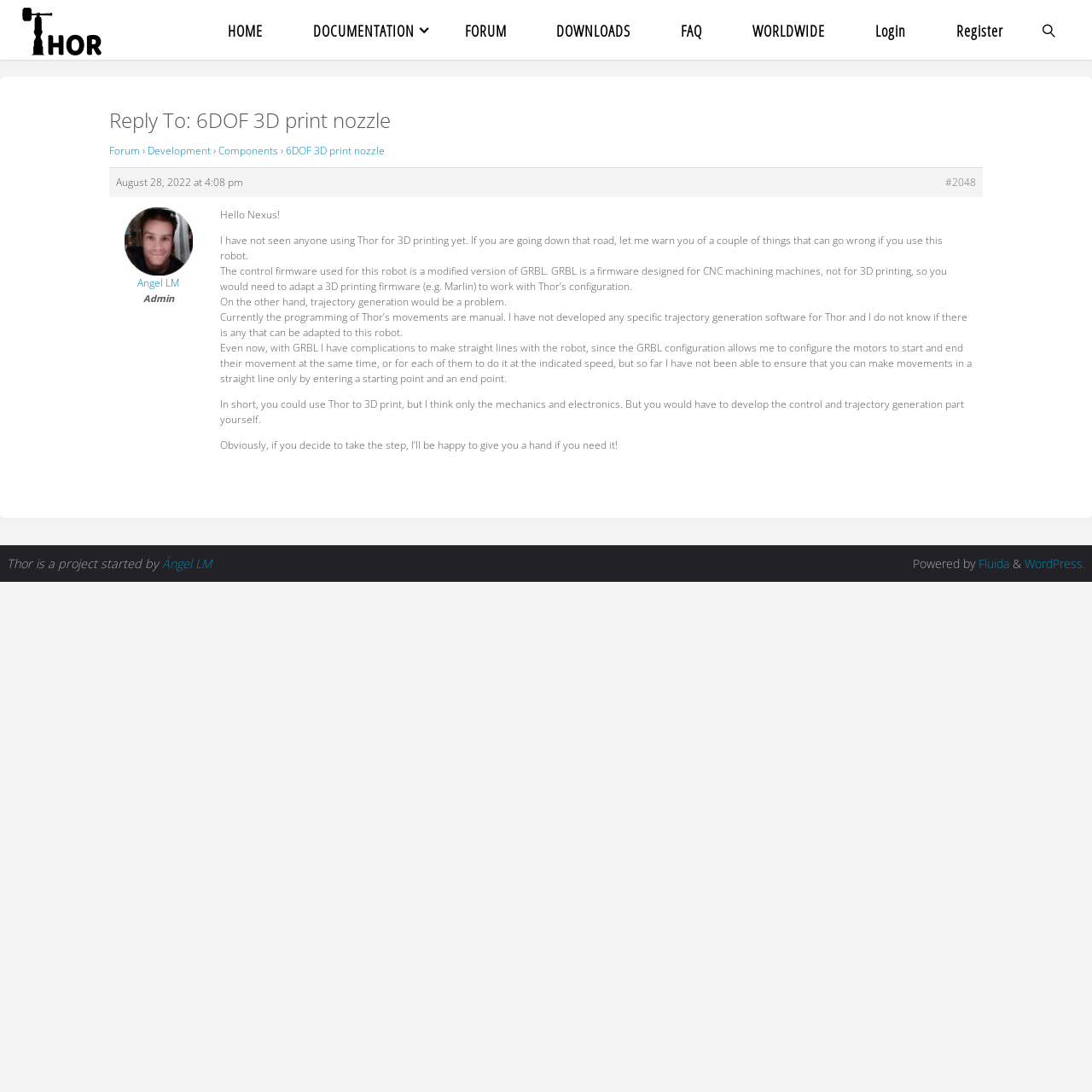Create an elaborate caption for the webpage.

The webpage is about Thor, a project related to 3D printing. At the top, there is a layout table with a link to "Thor" and an image of Thor. Next to it, there is another link to "T H O R". Below this, there is a primary navigation menu with 9 links: "HOME", "DOCUMENTATION", "FORUM", "DOWNLOADS", "FAQ", "WORLDWIDE", "Login", "Register", and "SEARCH".

The main content of the page is an article with a heading "Reply To: 6DOF 3D print nozzle". Below the heading, there are links to "Forum", "Development", "Components", and "6DOF 3D print nozzle". The article's content is a discussion about using Thor for 3D printing, mentioning the challenges and limitations of doing so. The text is divided into several paragraphs, with the author warning about potential issues with the control firmware and trajectory generation.

At the bottom of the page, there is a content information section with a brief description of the Thor project, stating that it was started by Ángel LM and powered by Fluida and WordPress.